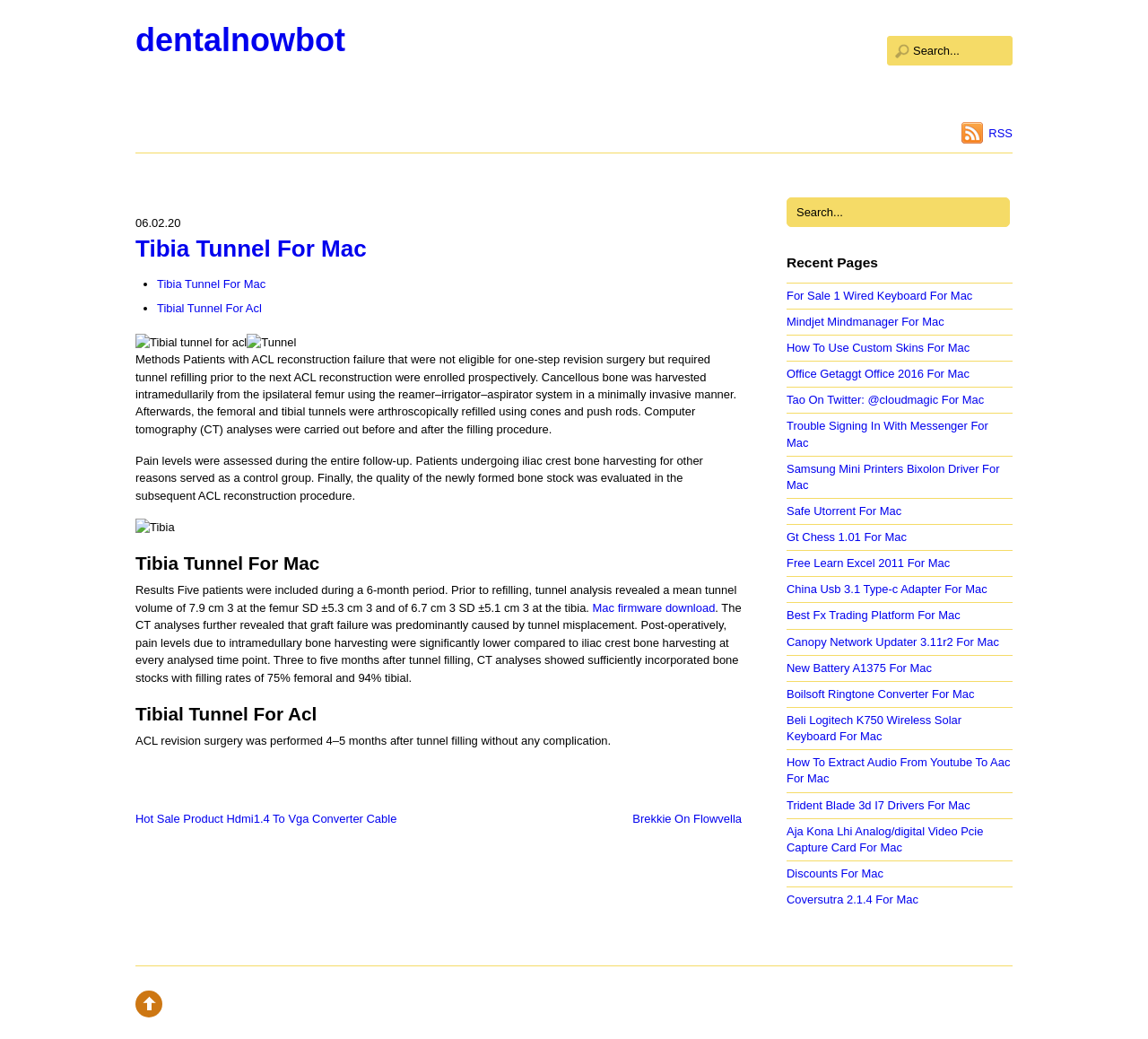Determine the bounding box coordinates of the clickable region to carry out the instruction: "Search for something".

[0.773, 0.035, 0.882, 0.063]